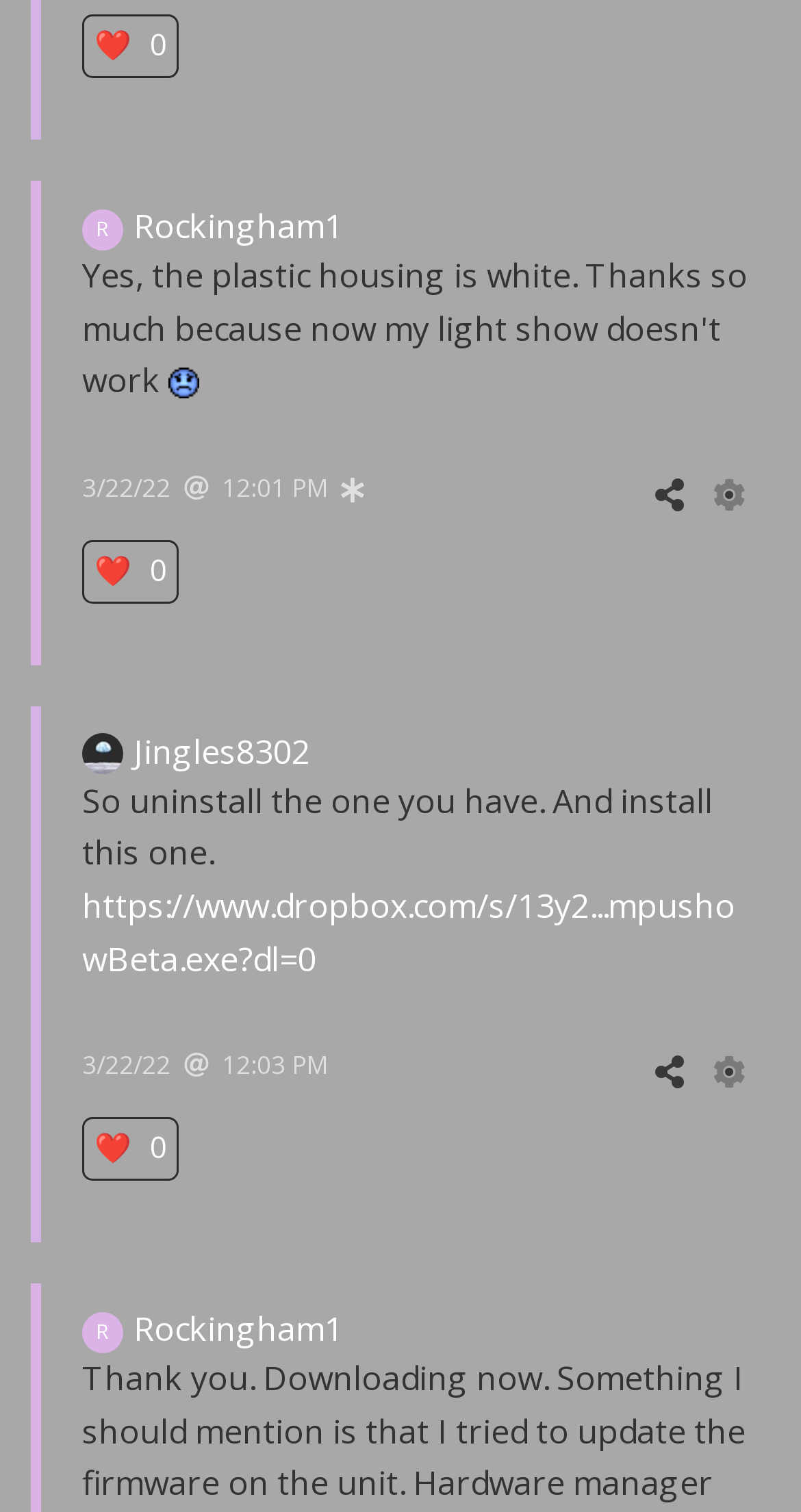What is the timestamp of the second article?
Look at the image and respond with a one-word or short phrase answer.

3/22/2212:03 PM